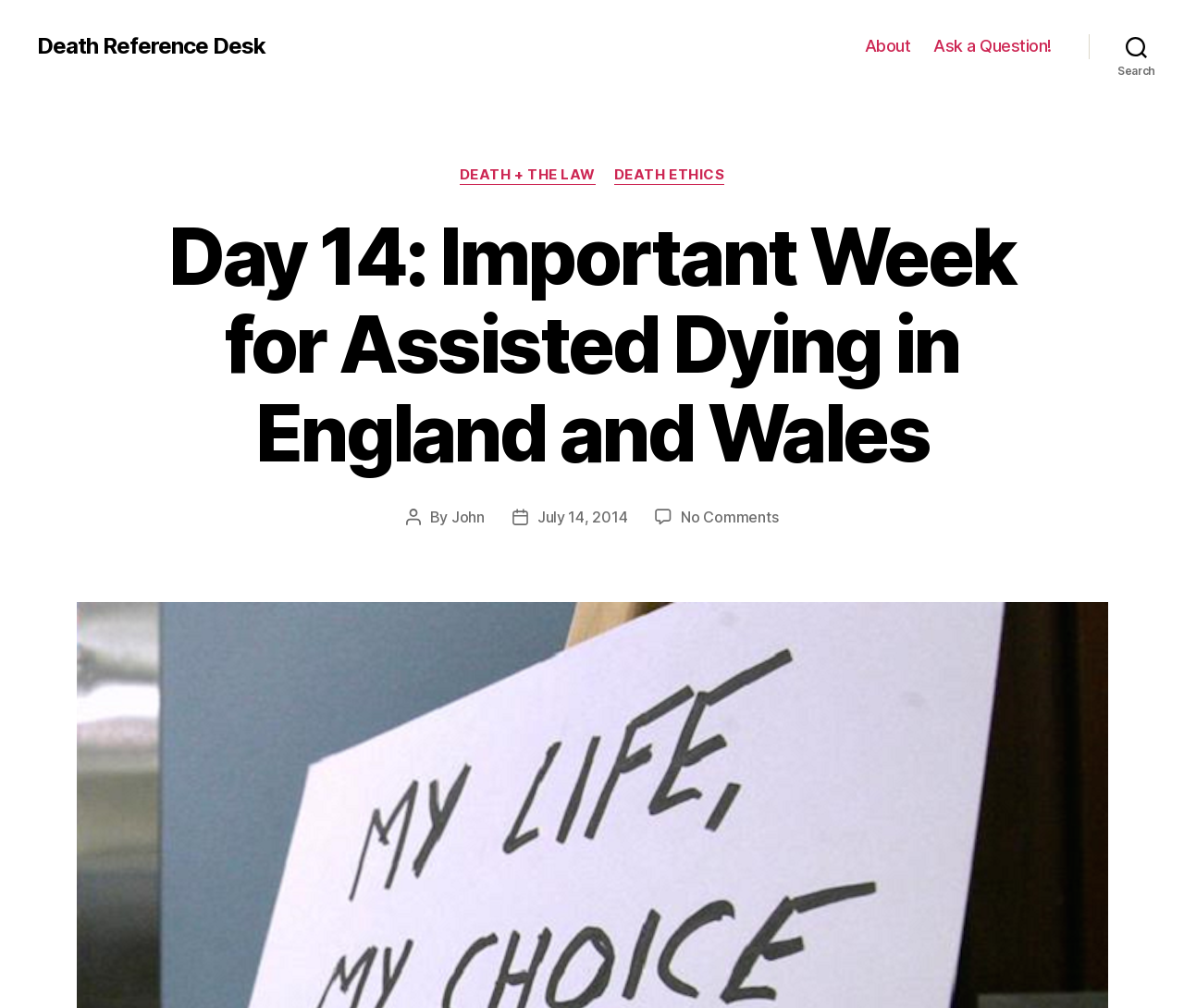Describe the webpage in detail, including text, images, and layout.

The webpage is about a blog post titled "Day 14: Important Week for Assisted Dying in England and Wales" on the Death Reference Desk website. At the top left, there is a link to the website's homepage, "Death Reference Desk". 

To the right of the website's title, there is a horizontal navigation menu with two links: "About" and "Ask a Question!". 

On the top right corner, there is a search button. When expanded, it displays a header with categories, including "DEATH + THE LAW" and "DEATH ETHICS". 

Below the navigation menu, the main content of the blog post is displayed. The title of the post, "Day 14: Important Week for Assisted Dying in England and Wales", is prominently displayed. 

The author of the post, "John", is credited below the title, along with the post date, "July 14, 2014". There is also a note indicating that there are no comments on the post.